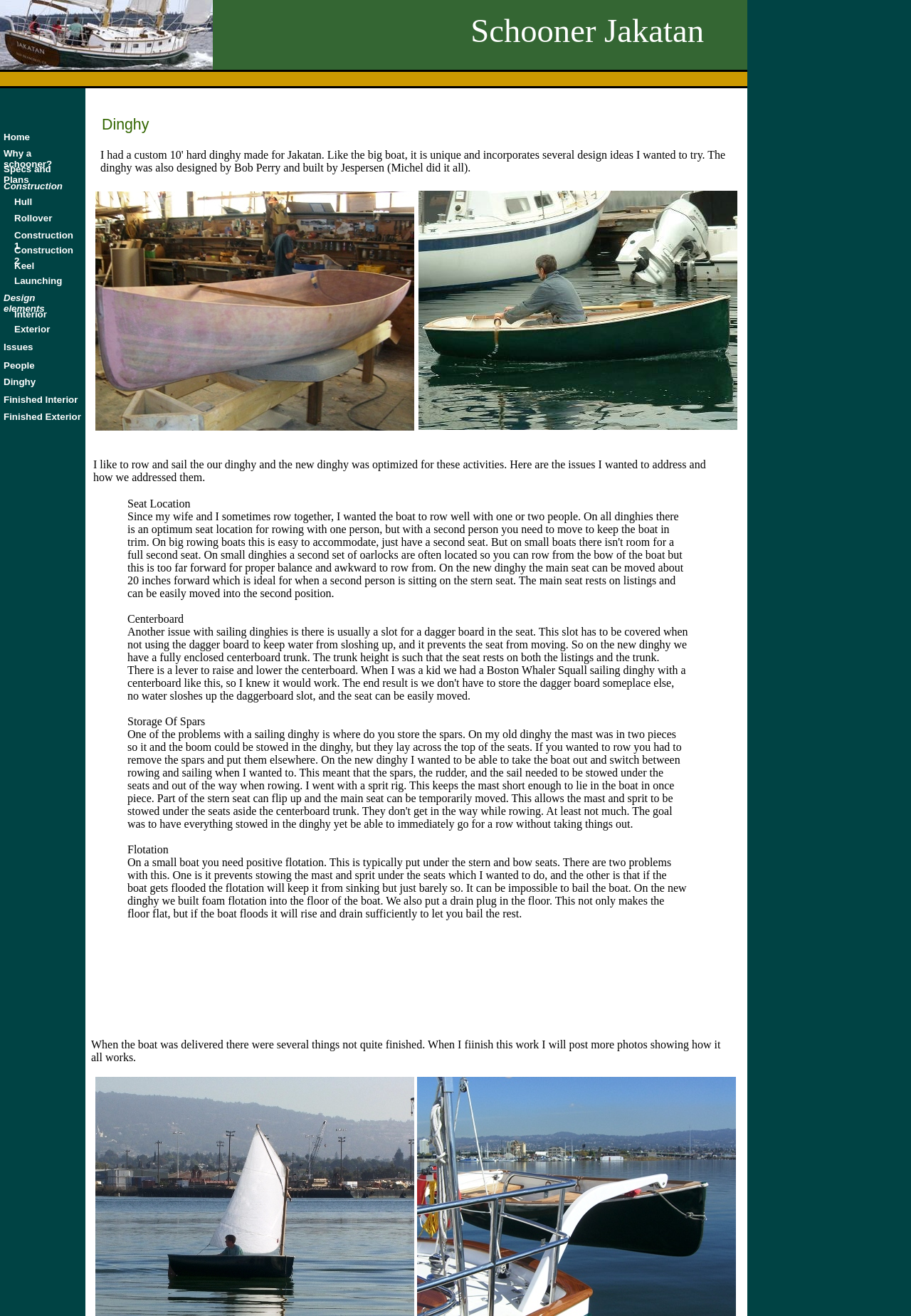What is the topic of the text about flotation?
Provide an in-depth and detailed explanation in response to the question.

The text about flotation can be found in the StaticText element with bounding box coordinates [0.14, 0.641, 0.185, 0.65], which discusses the importance of positive flotation in a small boat and how it was implemented in the new dinghy.